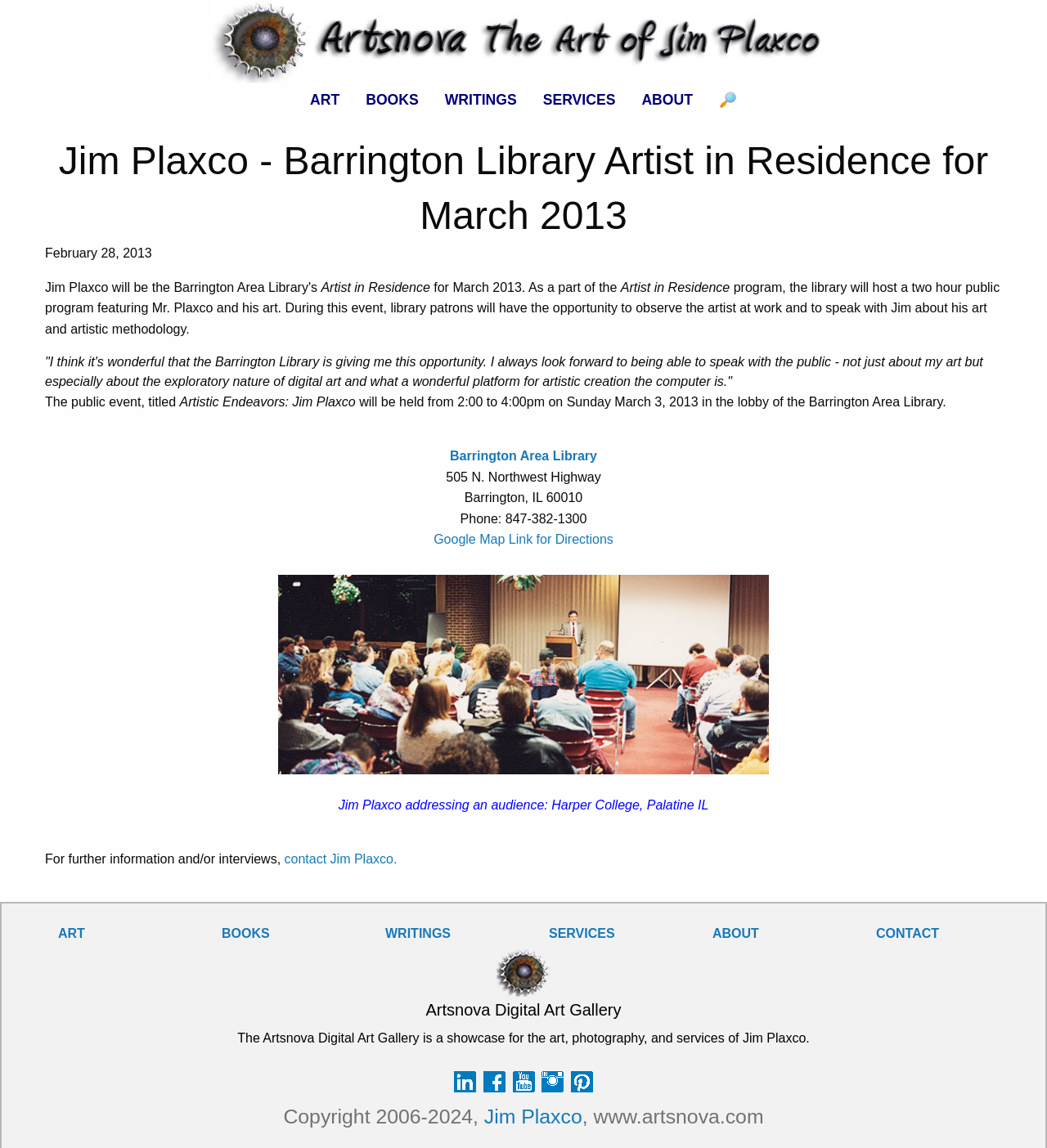Locate the bounding box coordinates of the element's region that should be clicked to carry out the following instruction: "Click the 'Linkedin logo'". The coordinates need to be four float numbers between 0 and 1, i.e., [left, top, right, bottom].

[0.434, 0.928, 0.455, 0.953]